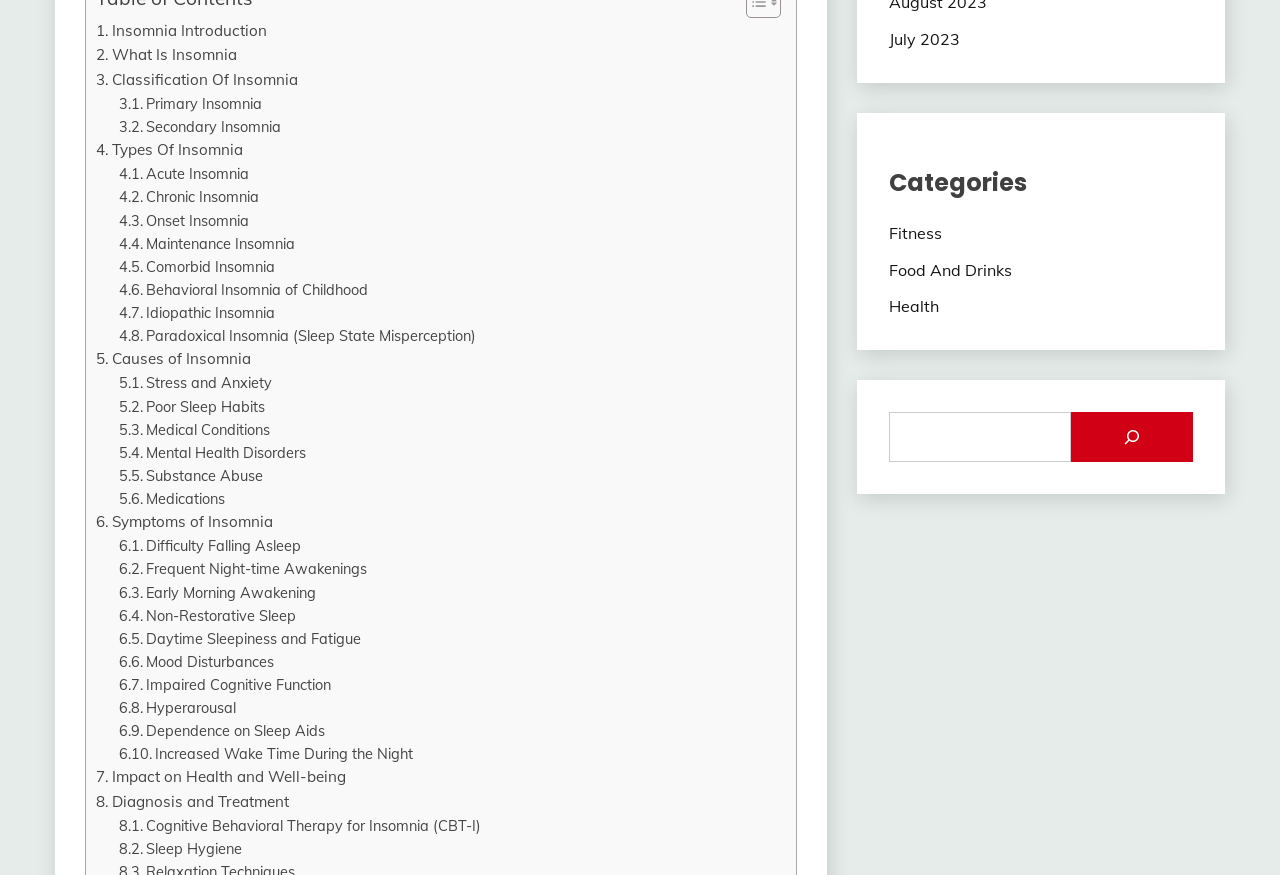Provide a one-word or one-phrase answer to the question:
What is the purpose of the search box?

To search the website